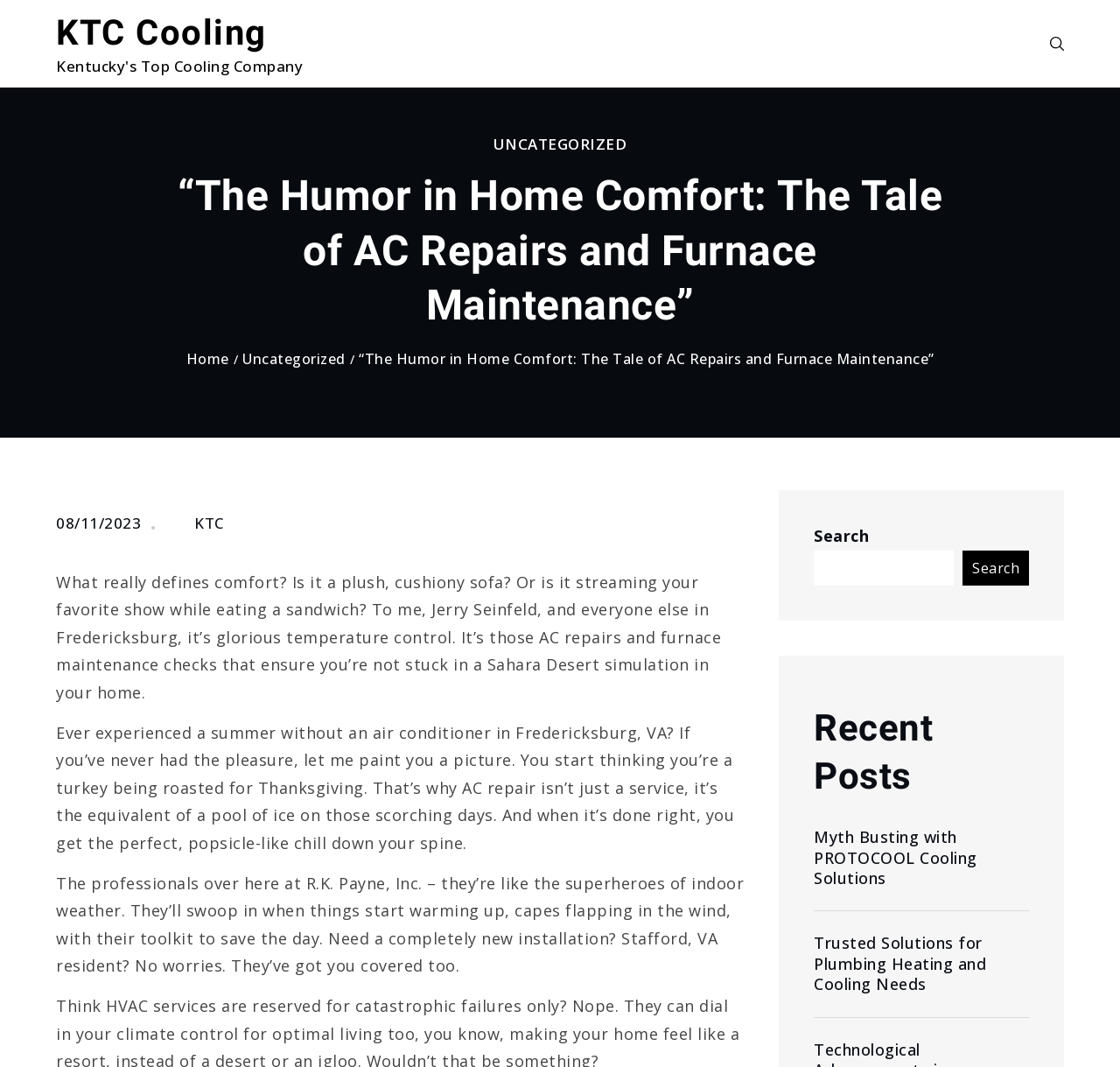What is the topic of the article?
Relying on the image, give a concise answer in one word or a brief phrase.

AC Repairs and Furnace Maintenance